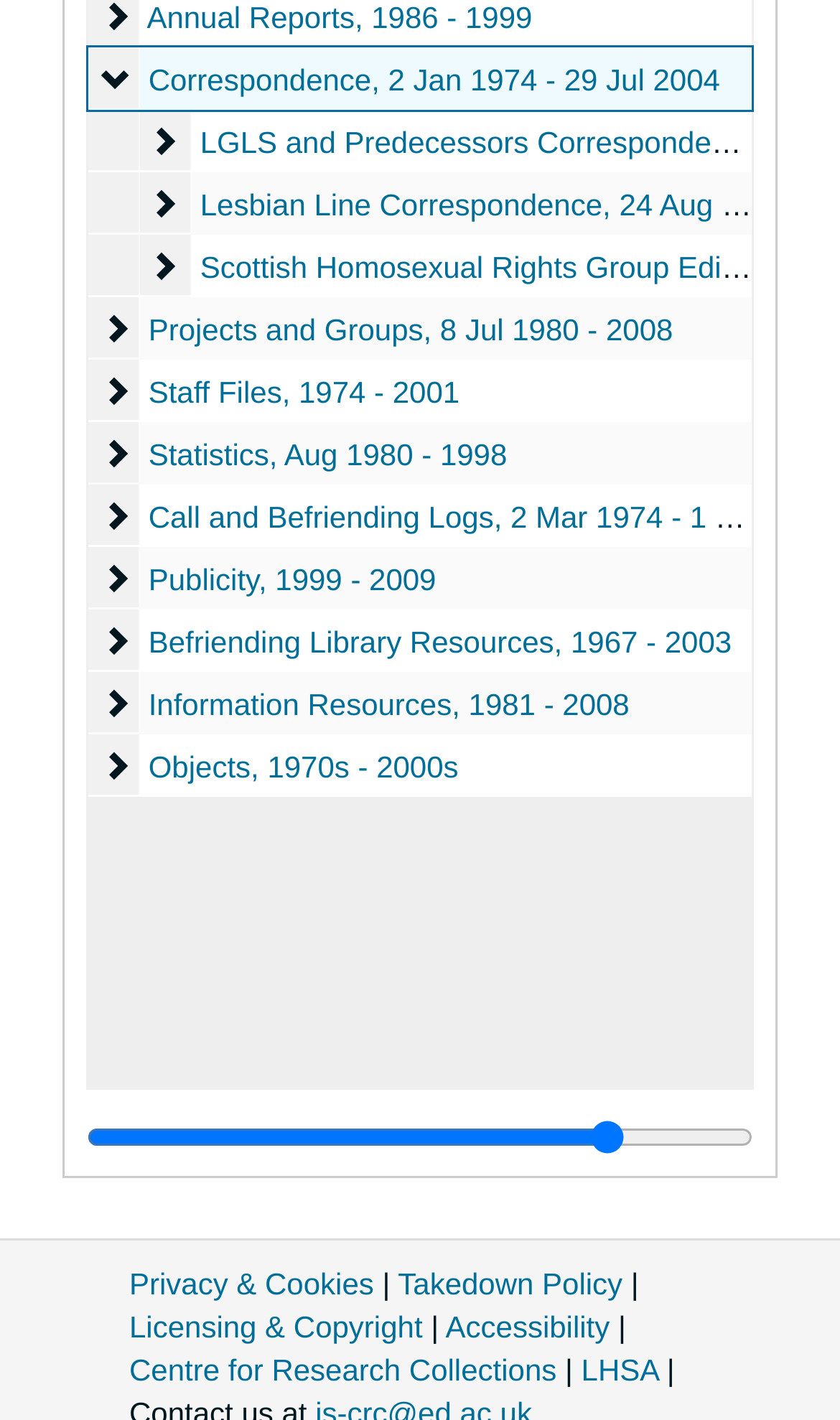Predict the bounding box of the UI element based on this description: "Information Resources, 1981 - 2008".

[0.177, 0.484, 0.749, 0.509]